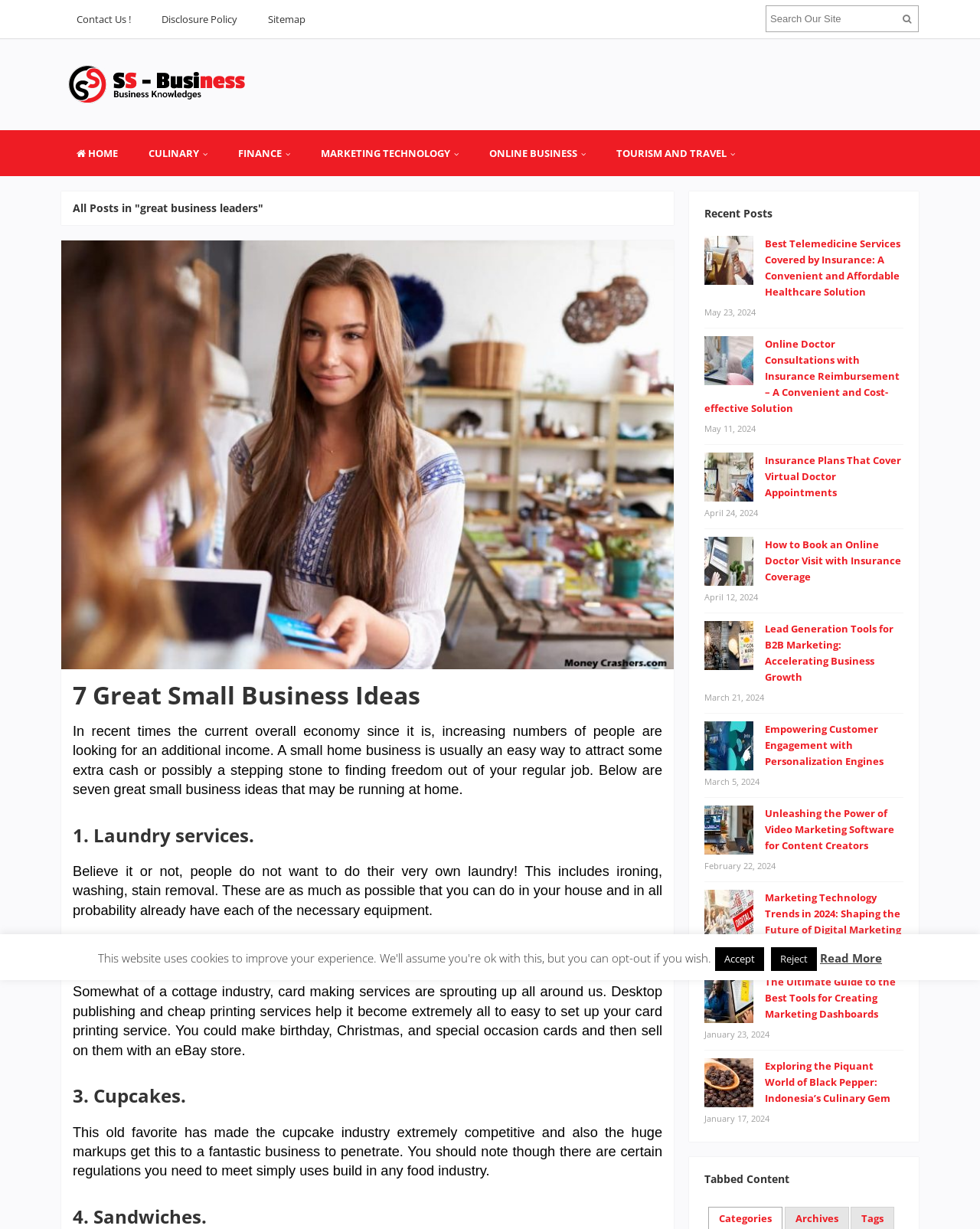How many categories are listed in the top navigation bar?
Using the image, give a concise answer in the form of a single word or short phrase.

5